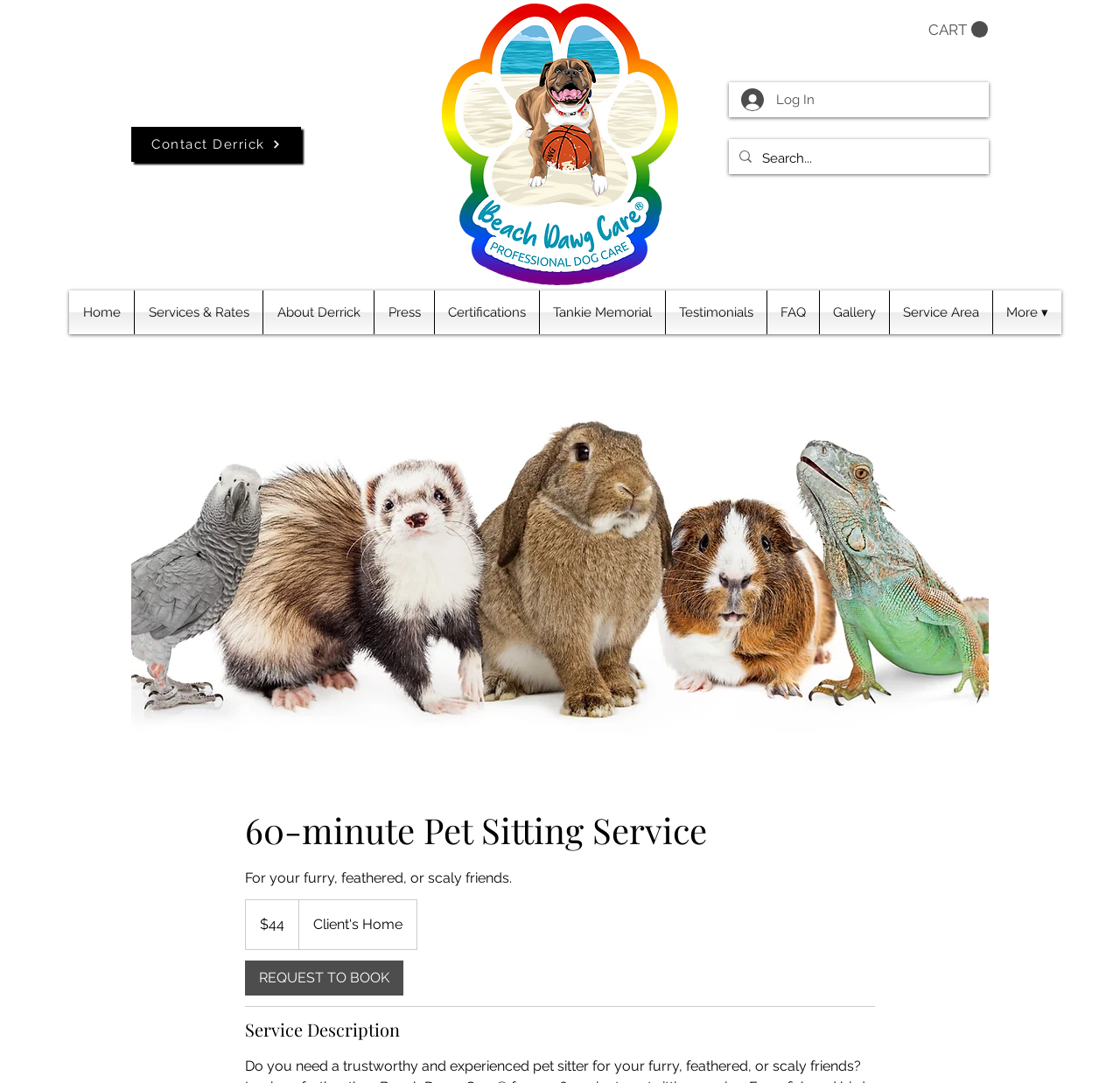Please answer the following question using a single word or phrase: What is the name of the pet sitter?

Derrick Higgins